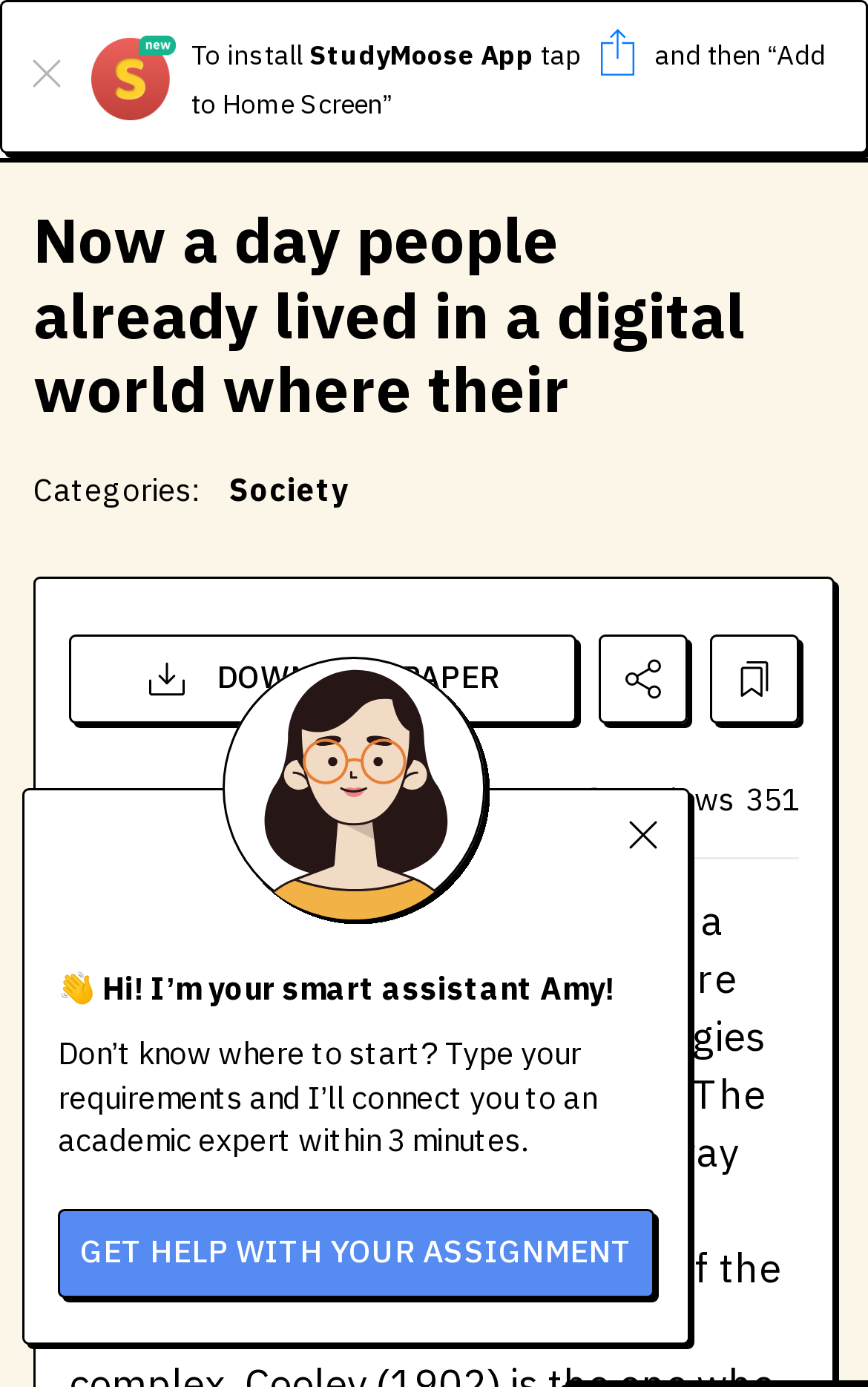Provide your answer in a single word or phrase: 
What is the category of the essay?

Society